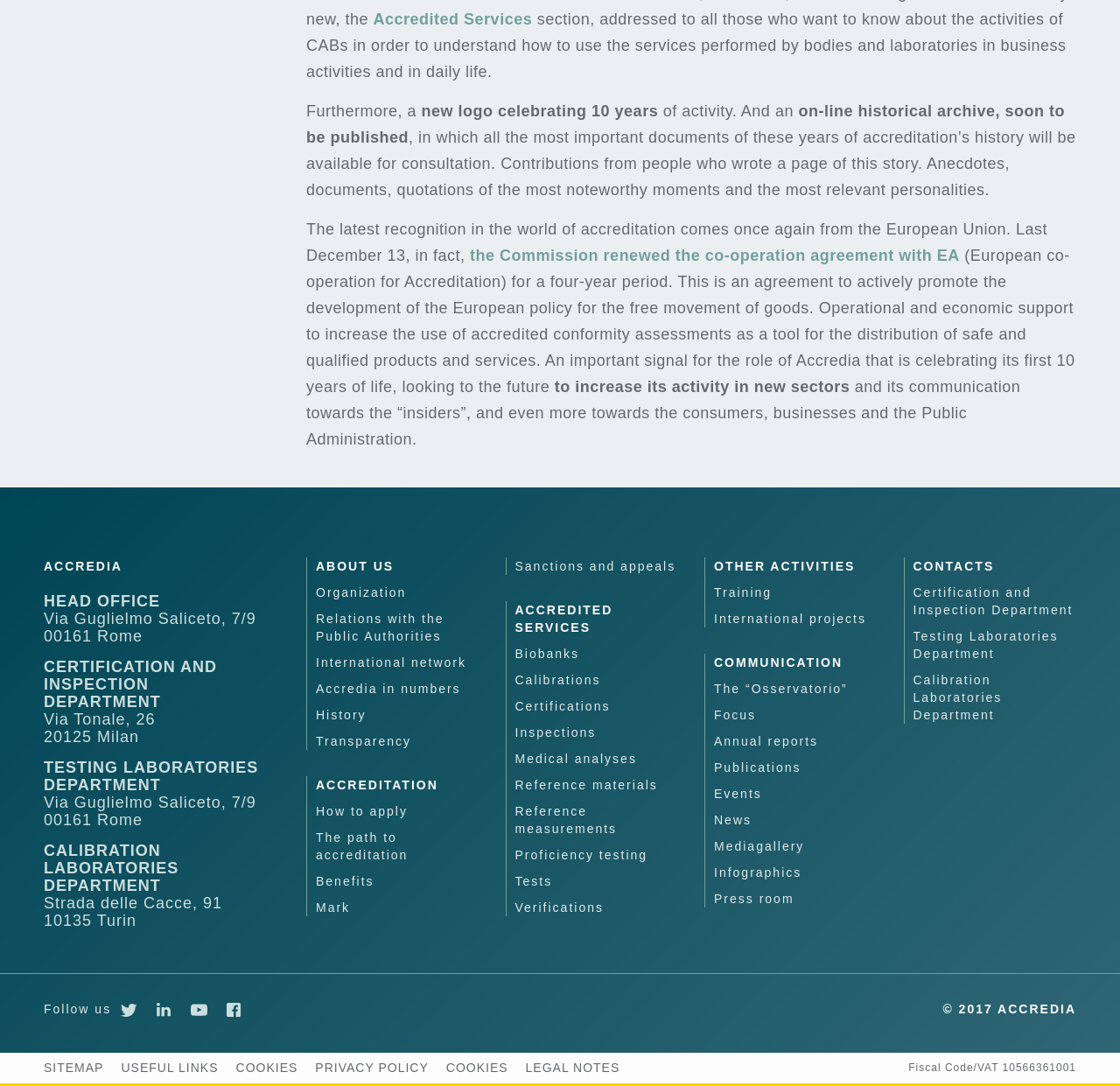What social media platforms are listed on the webpage?
Answer the question with a single word or phrase derived from the image.

Twitter, LinkedIn, YouTube, Facebook